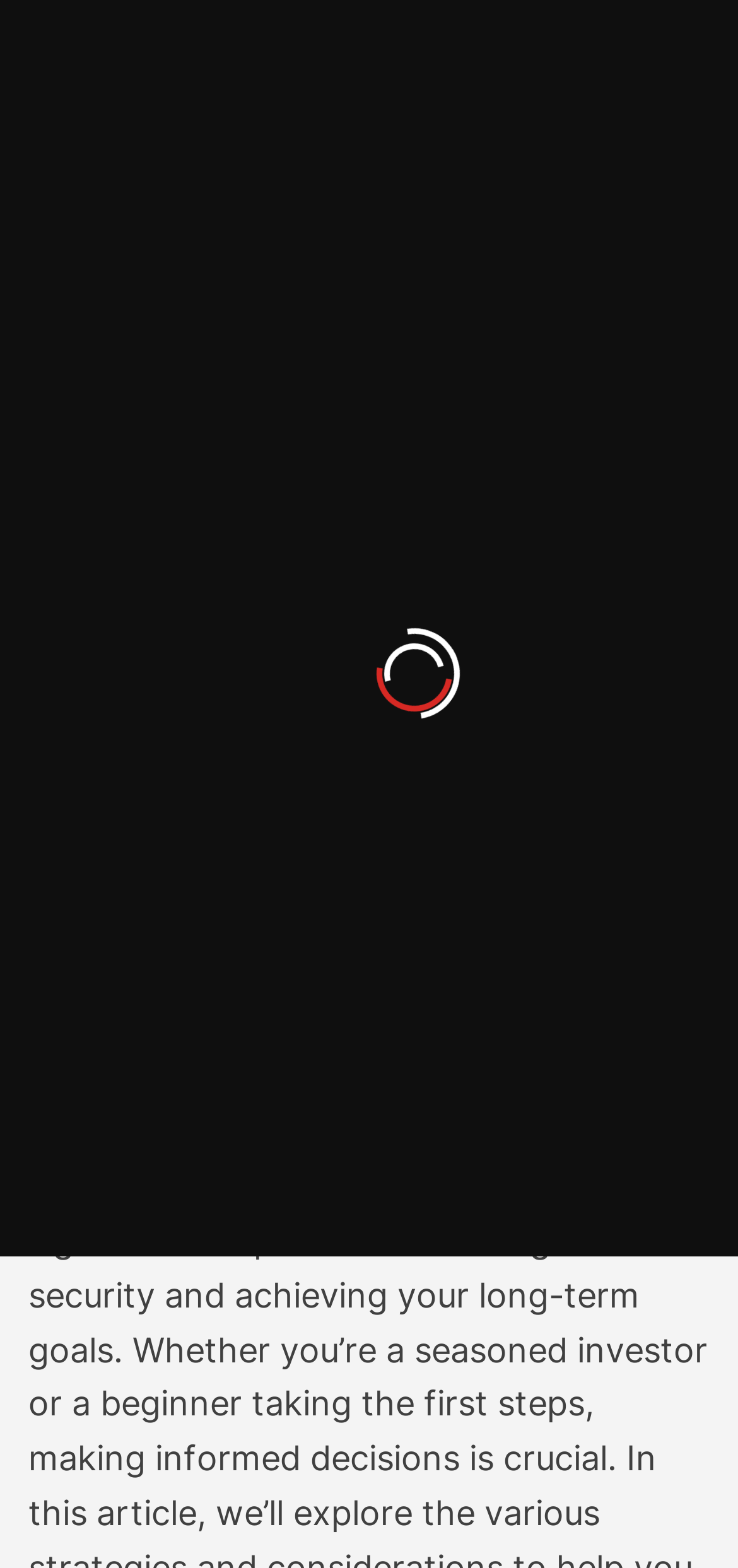Locate the bounding box coordinates for the element described below: "August 7, 2023August 7, 2023". The coordinates must be four float values between 0 and 1, formatted as [left, top, right, bottom].

[0.249, 0.334, 0.541, 0.358]